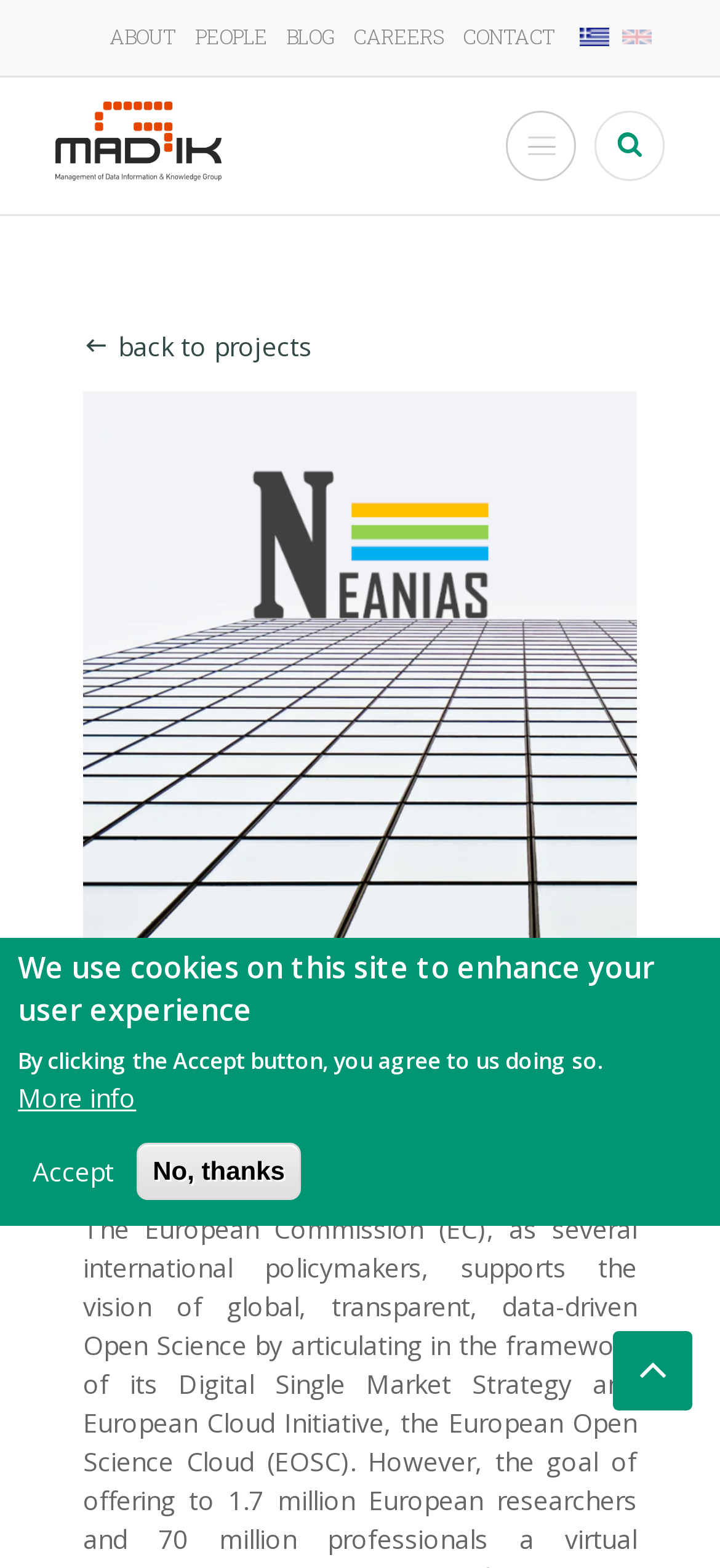Please identify the bounding box coordinates of the element's region that needs to be clicked to fulfill the following instruction: "Click the Home button". The bounding box coordinates should consist of four float numbers between 0 and 1, i.e., [left, top, right, bottom].

[0.077, 0.077, 0.308, 0.099]